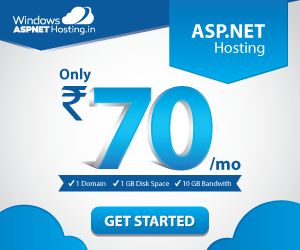Explain the image thoroughly, mentioning every notable detail.

The image promotional banner showcases an attractive offer for ASP.NET Hosting services from Windows ASPNetHosting.in. It highlights the monthly price of ₹70, emphasizing accessibility and affordability for potential customers. The banner features clear key details, including that the plan includes 1 Domain, 1 GB Disk Space, and 10 GB Bandwidth, making it an appealing option for small businesses and individuals looking to establish an online presence. The bold "GET STARTED" call-to-action encourages immediate engagement, complemented by a modern and visually appealing design that incorporates cloud and hosting-related graphics. This promotional material aims to attract users interested in reliable and cost-effective web hosting solutions.